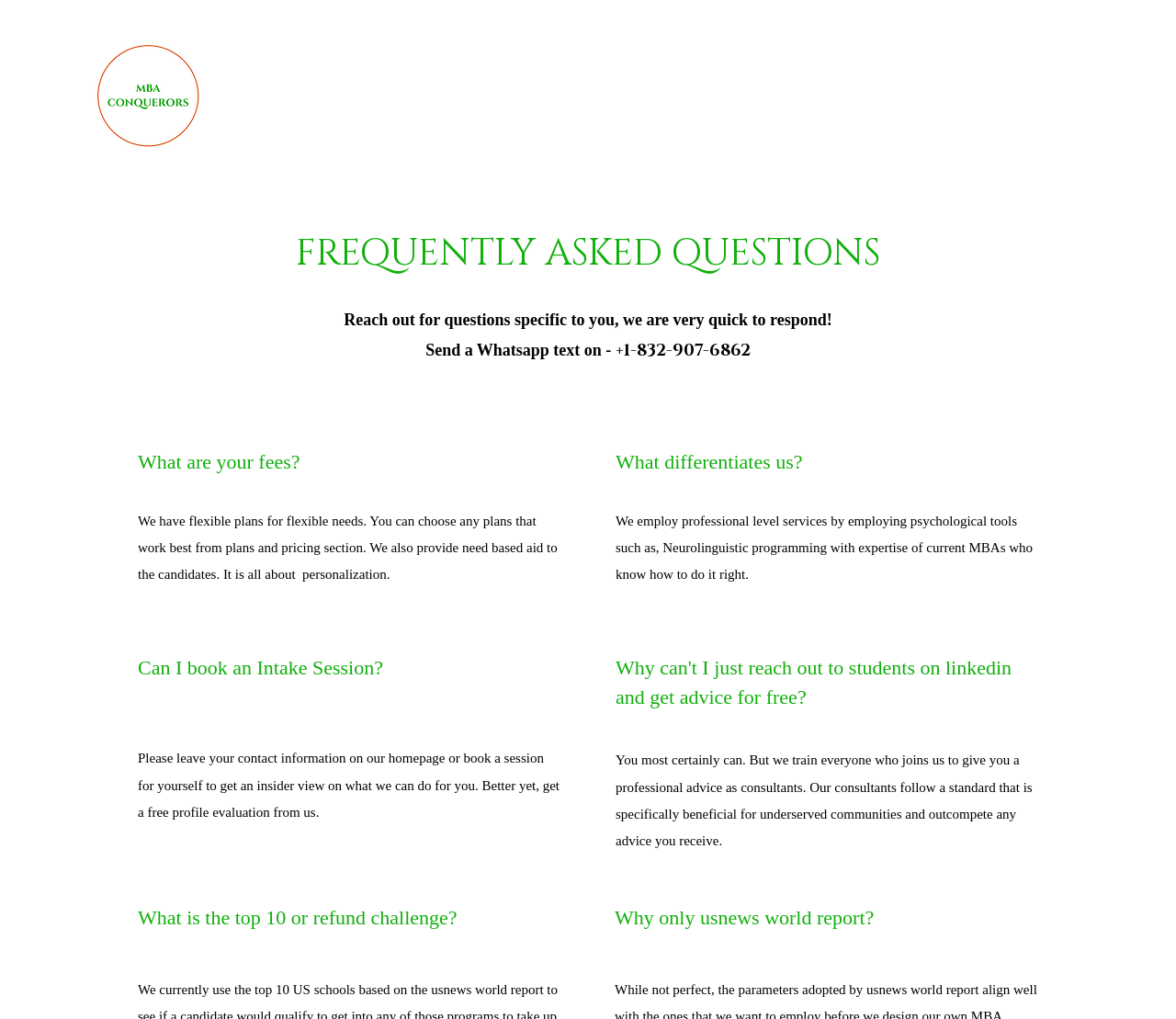What is the logo of MBA Conquerors?
Relying on the image, give a concise answer in one word or a brief phrase.

Circle Monogram Logo